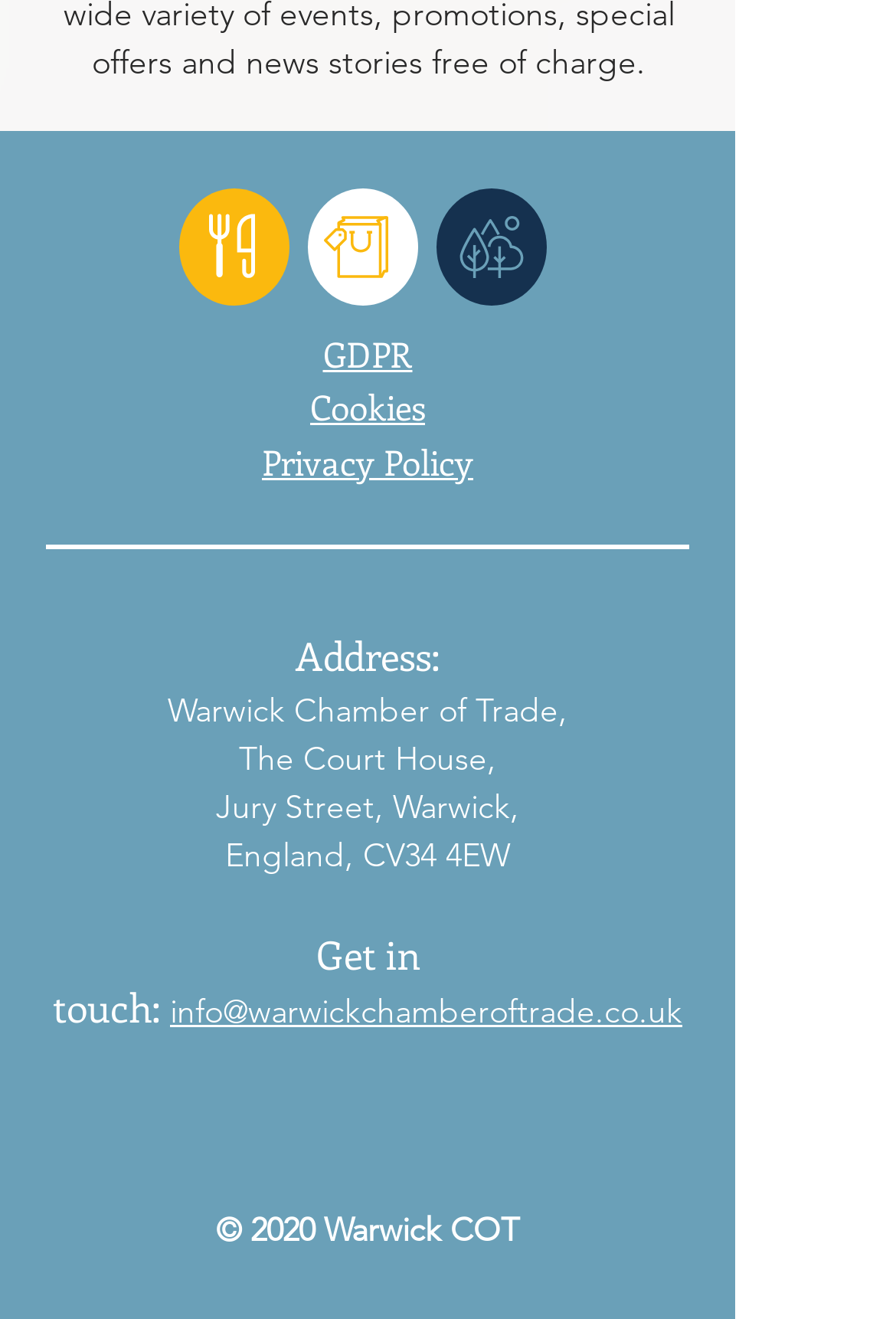What is the copyright year?
Based on the visual, give a brief answer using one word or a short phrase.

2020